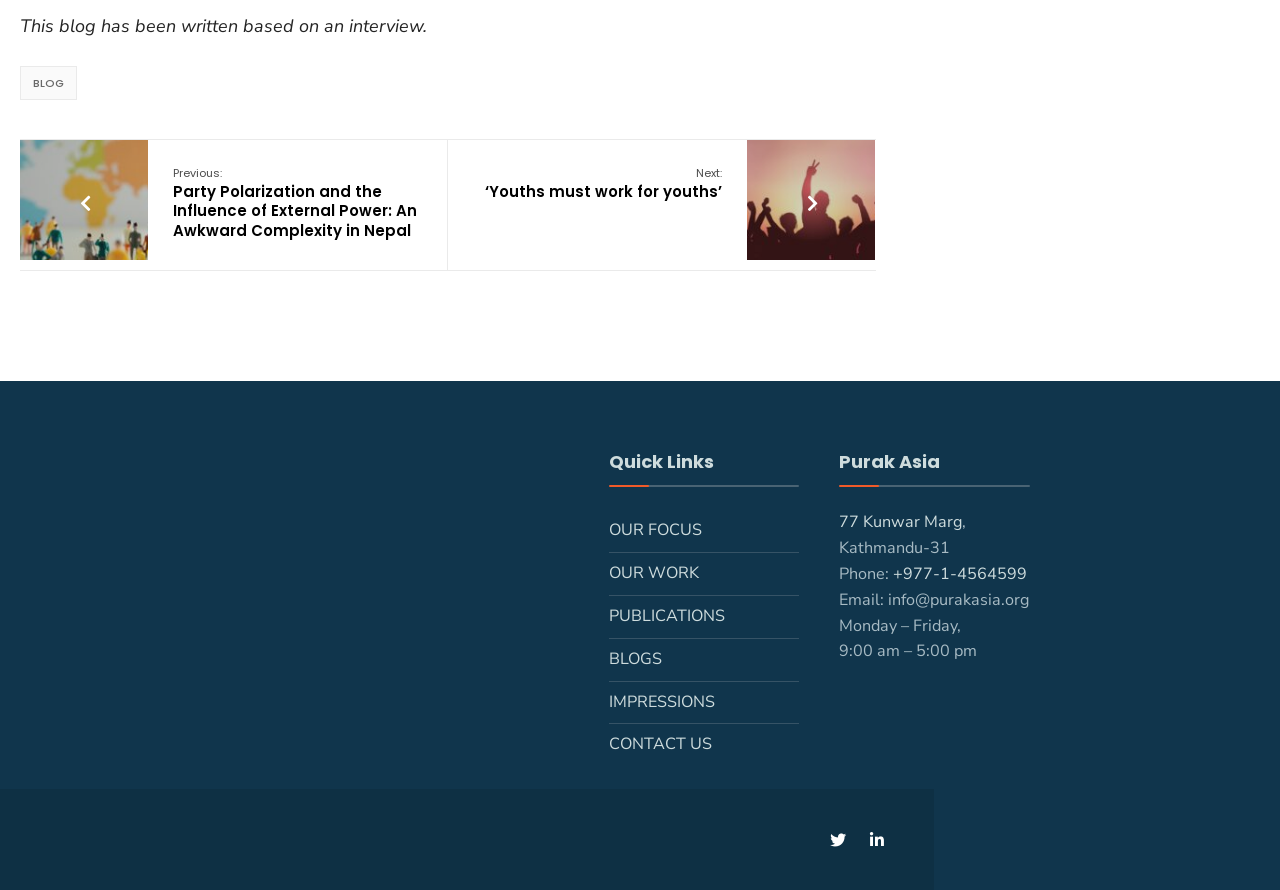Using the provided element description "Blog", determine the bounding box coordinates of the UI element.

[0.016, 0.074, 0.06, 0.113]